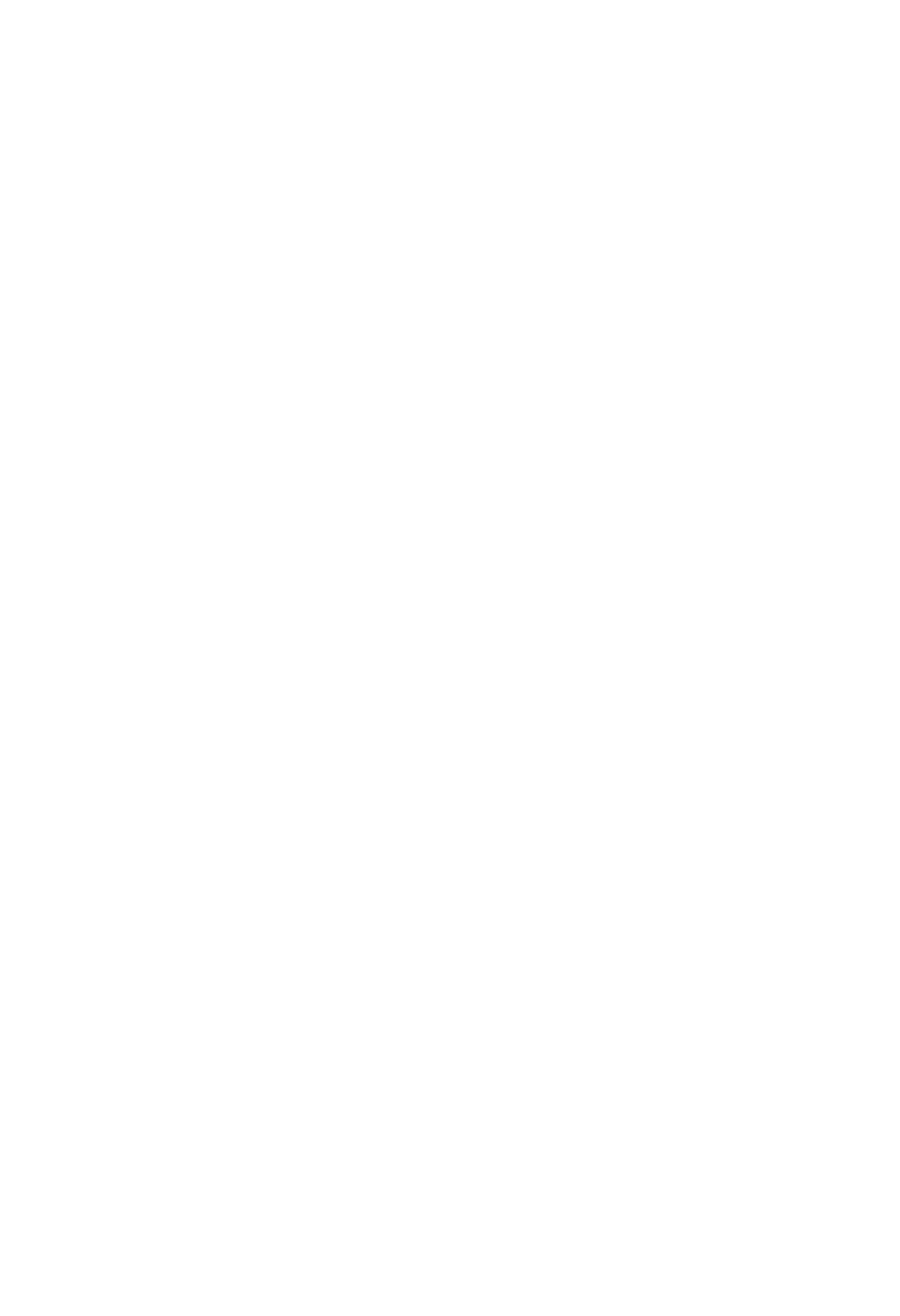Locate the bounding box coordinates of the area to click to fulfill this instruction: "Read the terms". The bounding box should be presented as four float numbers between 0 and 1, in the order [left, top, right, bottom].

[0.041, 0.482, 0.138, 0.512]